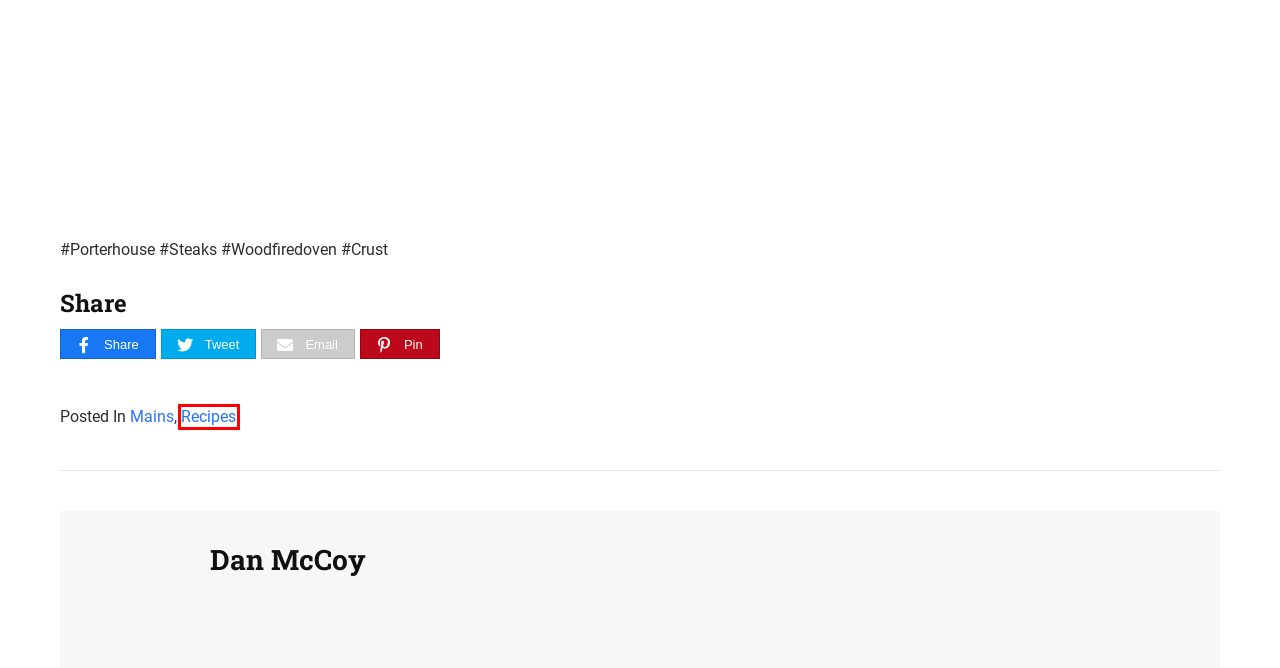Given a screenshot of a webpage with a red bounding box highlighting a UI element, choose the description that best corresponds to the new webpage after clicking the element within the red bounding box. Here are your options:
A. Contact | Chef Dano
B. Rosewood Wagyu  |  Texas Raised Wagyu Beef
C. Blog | Chef Dano
D. Recipes | Chef Dano
E. Chef Dano |
F. Adventure | Chef Dano
G. Mains | Chef Dano
H. Dan McCoy, Author at Chef Dano

D